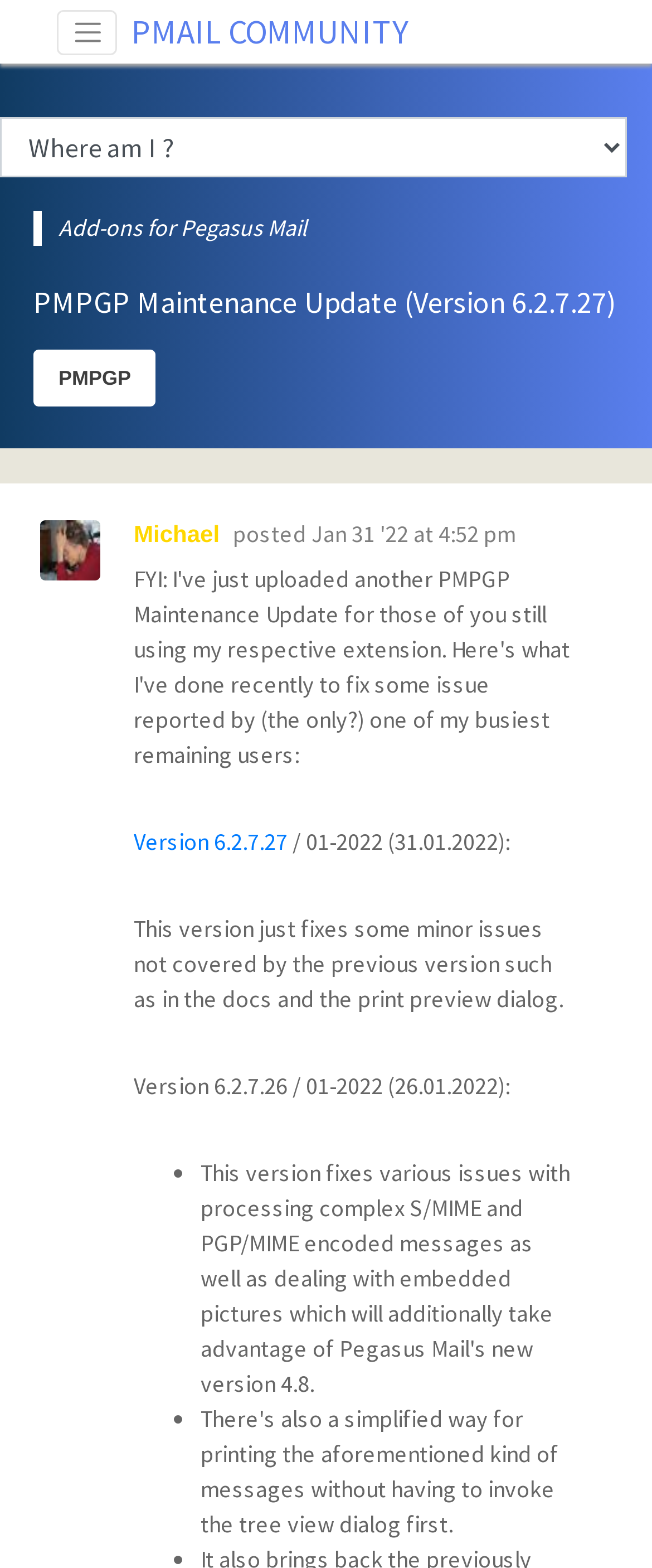What is the purpose of version 6.2.7.27?
Using the image, give a concise answer in the form of a single word or short phrase.

Fix minor issues